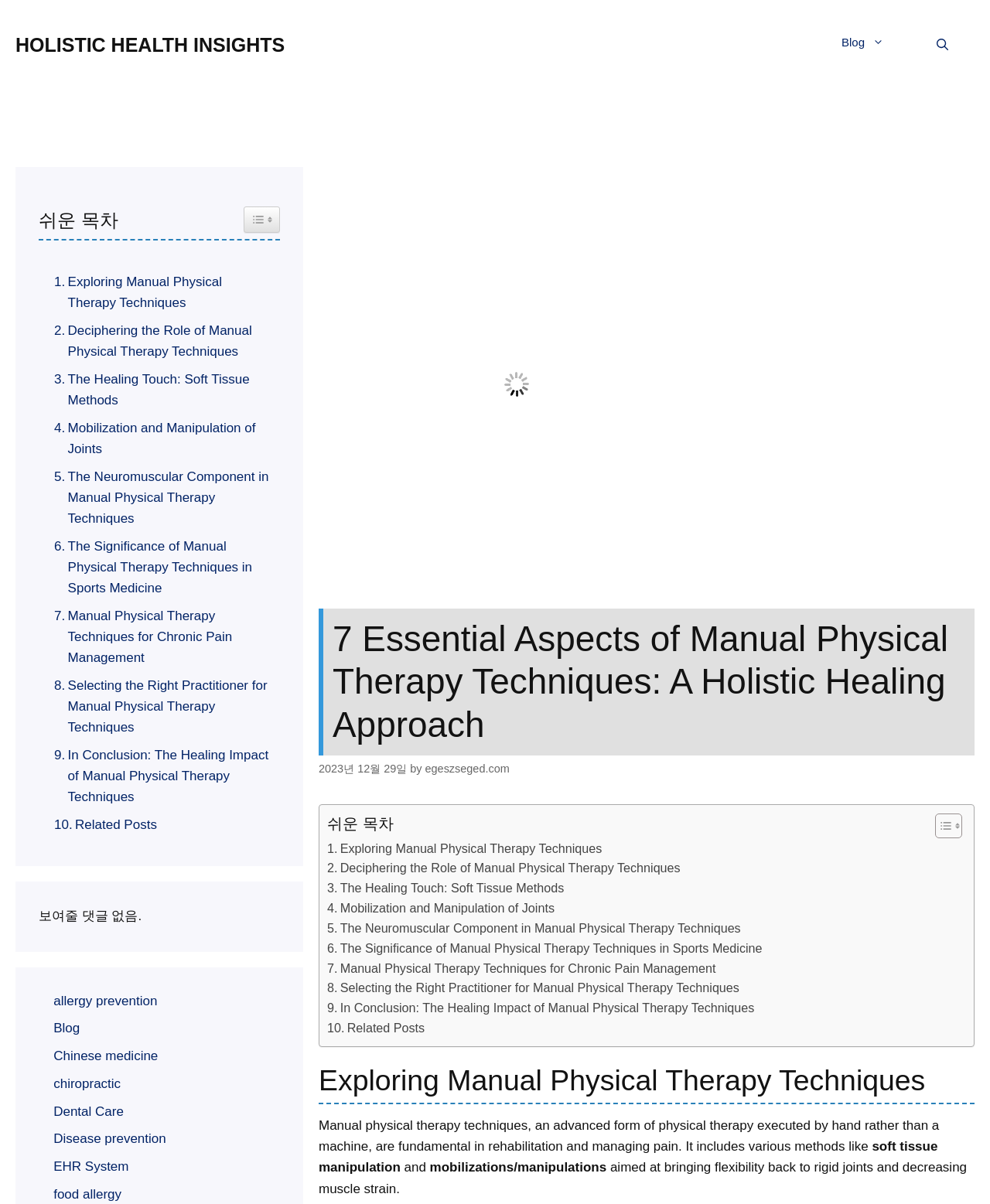Identify the first-level heading on the webpage and generate its text content.

7 Essential Aspects of Manual Physical Therapy Techniques: A Holistic Healing Approach